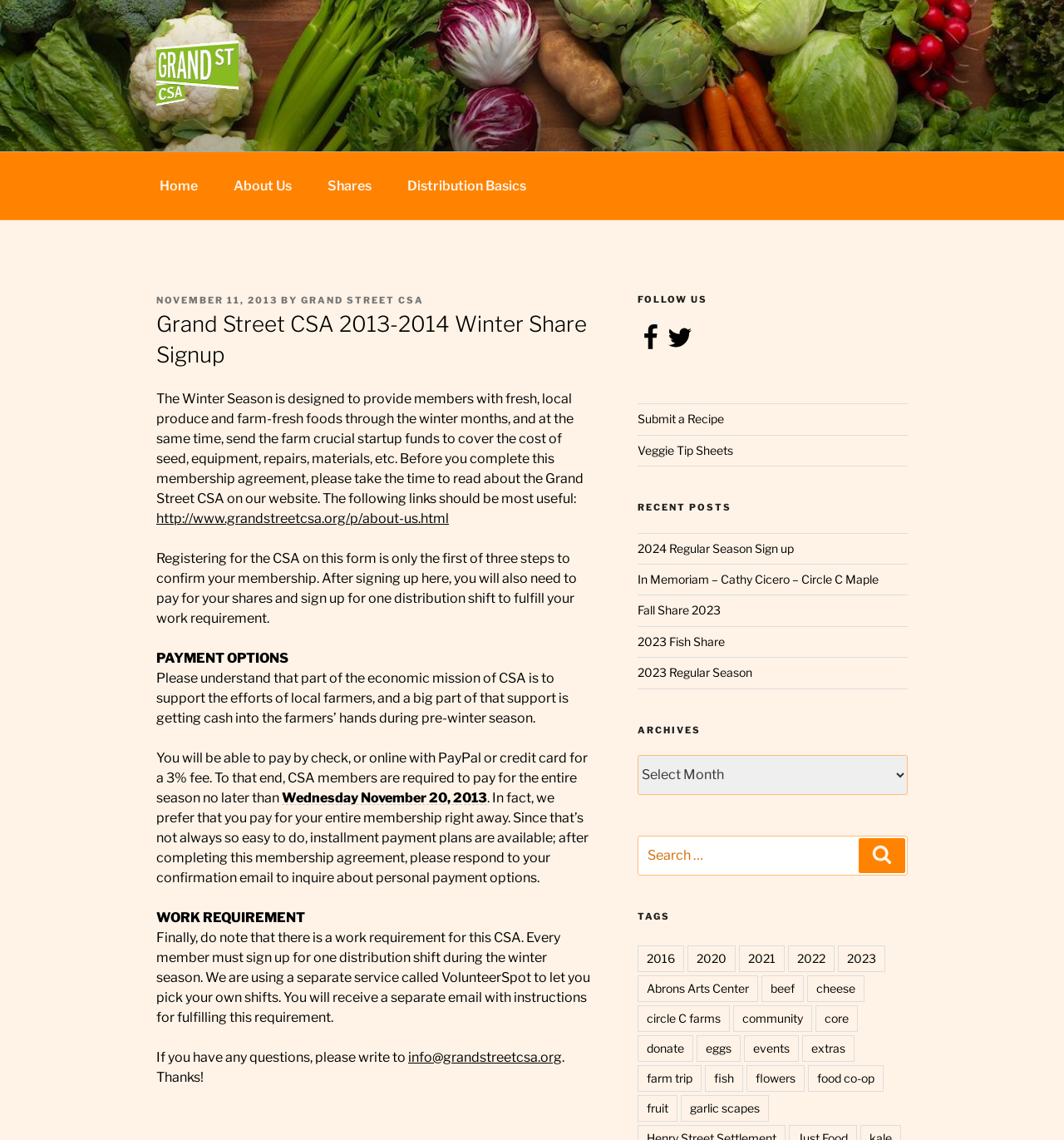Can you find the bounding box coordinates for the UI element given this description: "events"? Provide the coordinates as four float numbers between 0 and 1: [left, top, right, bottom].

[0.699, 0.908, 0.75, 0.931]